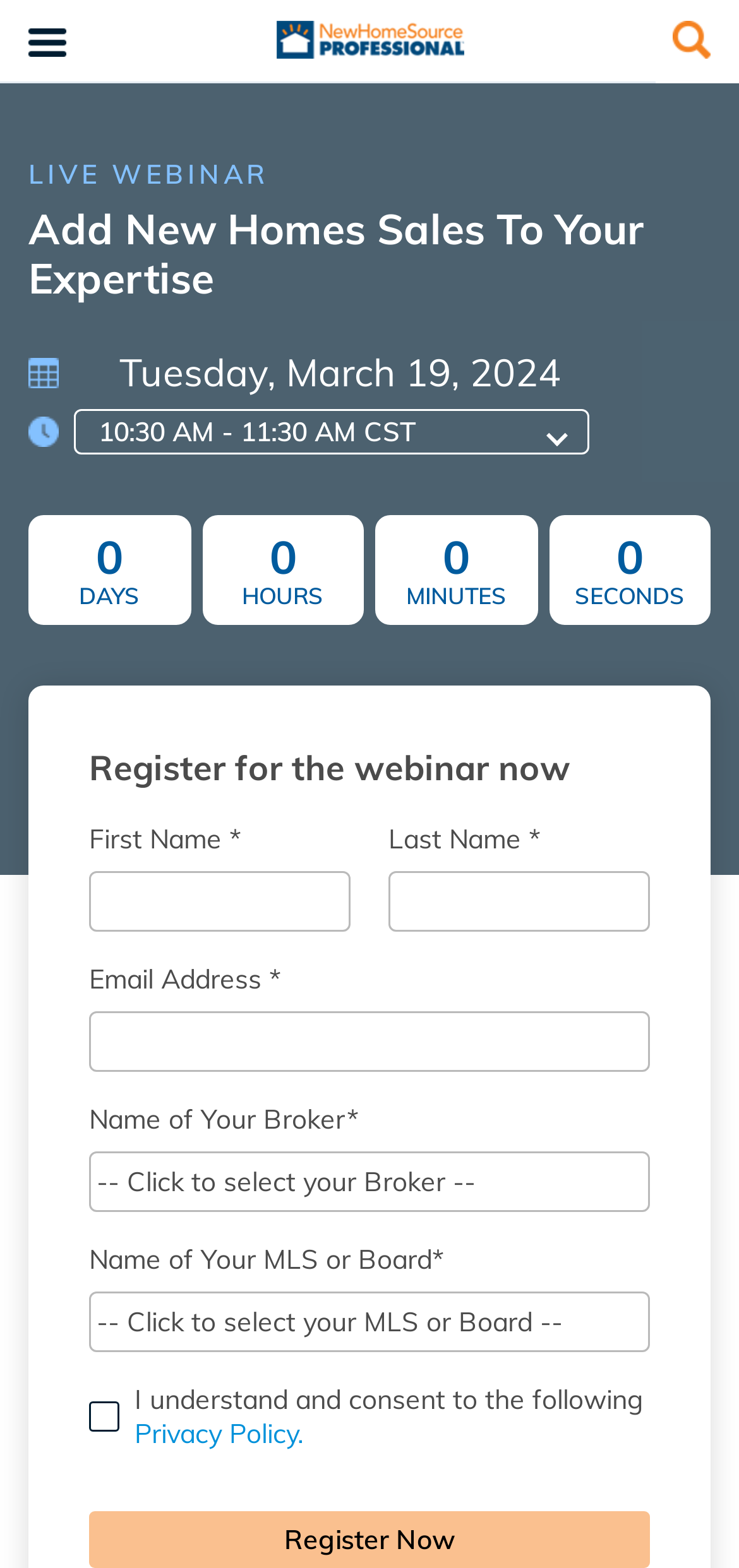Please predict the bounding box coordinates of the element's region where a click is necessary to complete the following instruction: "Enter your first name". The coordinates should be represented by four float numbers between 0 and 1, i.e., [left, top, right, bottom].

[0.121, 0.556, 0.474, 0.594]